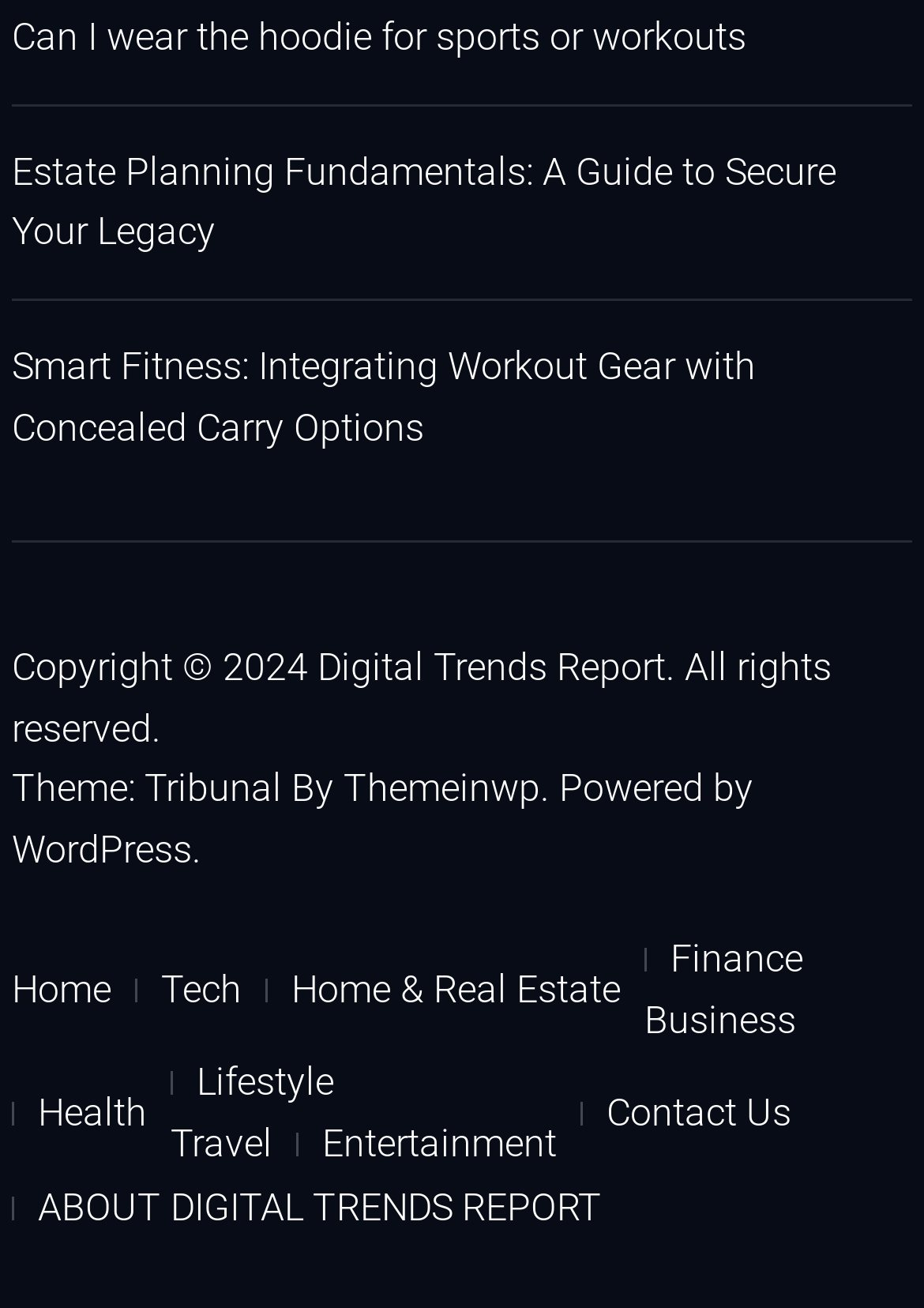Predict the bounding box of the UI element that fits this description: "Contact Us".

[0.628, 0.828, 0.882, 0.874]